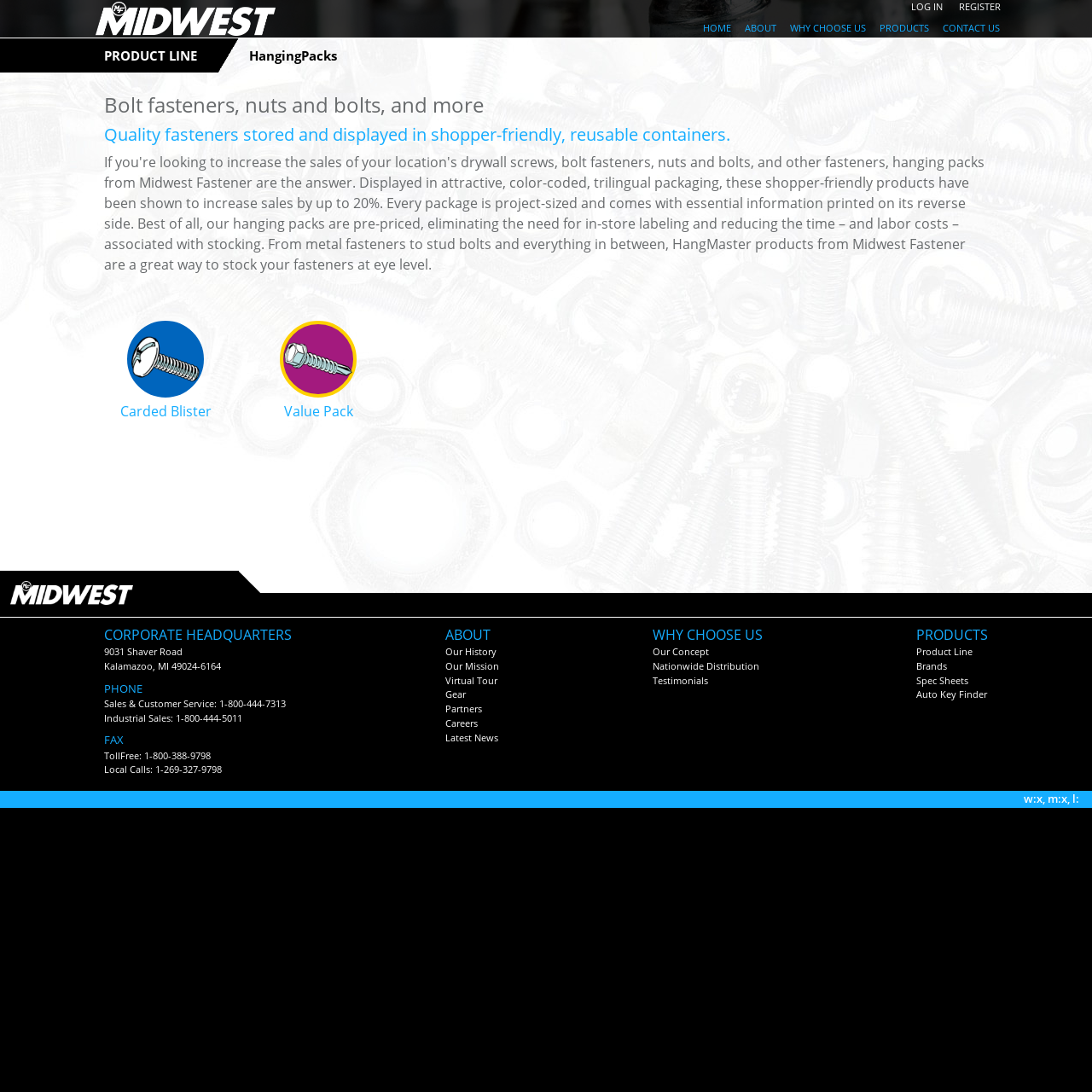Based on the image, please respond to the question with as much detail as possible:
What is the company name displayed on the logo?

The logo image is located at the top left corner of the webpage, and it shows the text 'MIDWEST'.